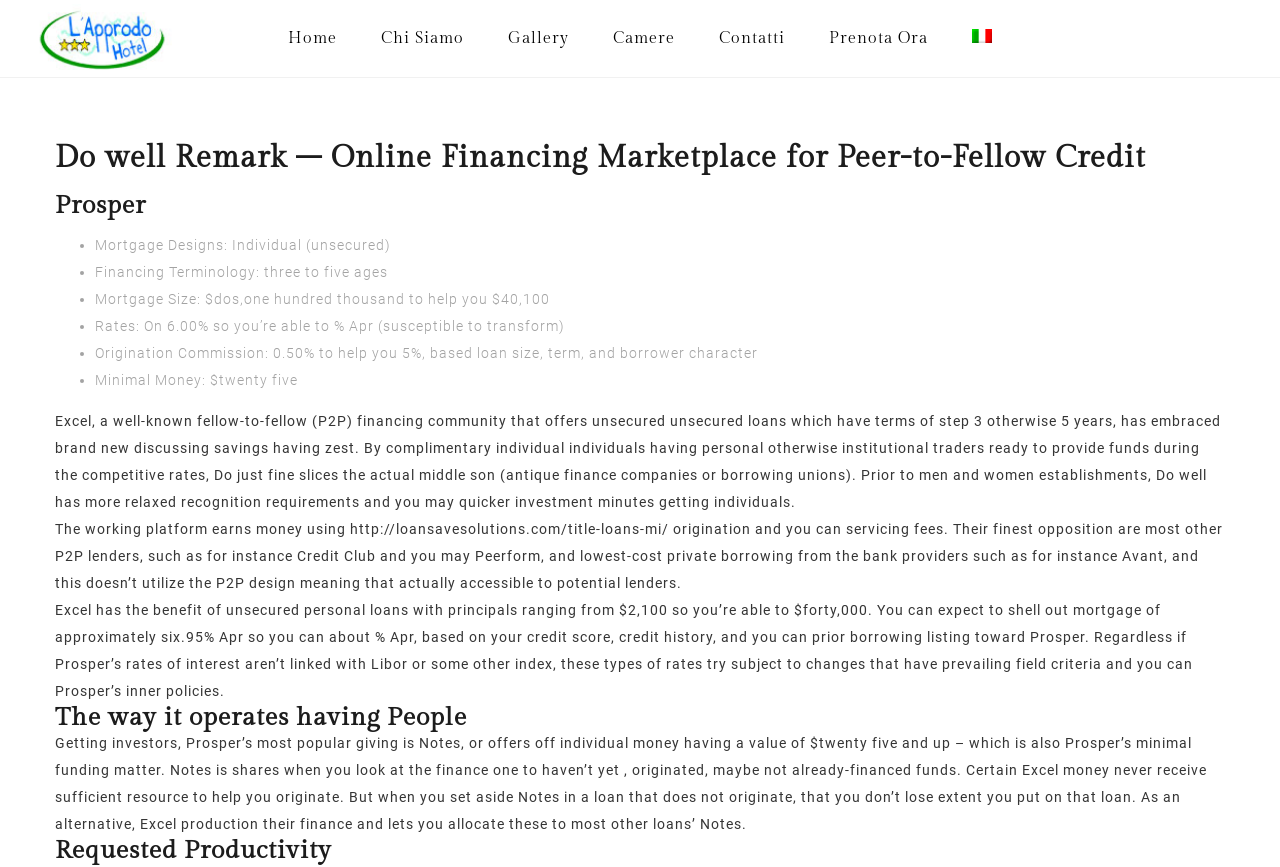Can you give a detailed response to the following question using the information from the image? What is the role of individual investors in Prosper?

The webpage describes how Prosper connects individual investors with borrowers, allowing them to provide funds at competitive rates, thereby bypassing traditional financial institutions, as explained in the StaticText element with ID 122.